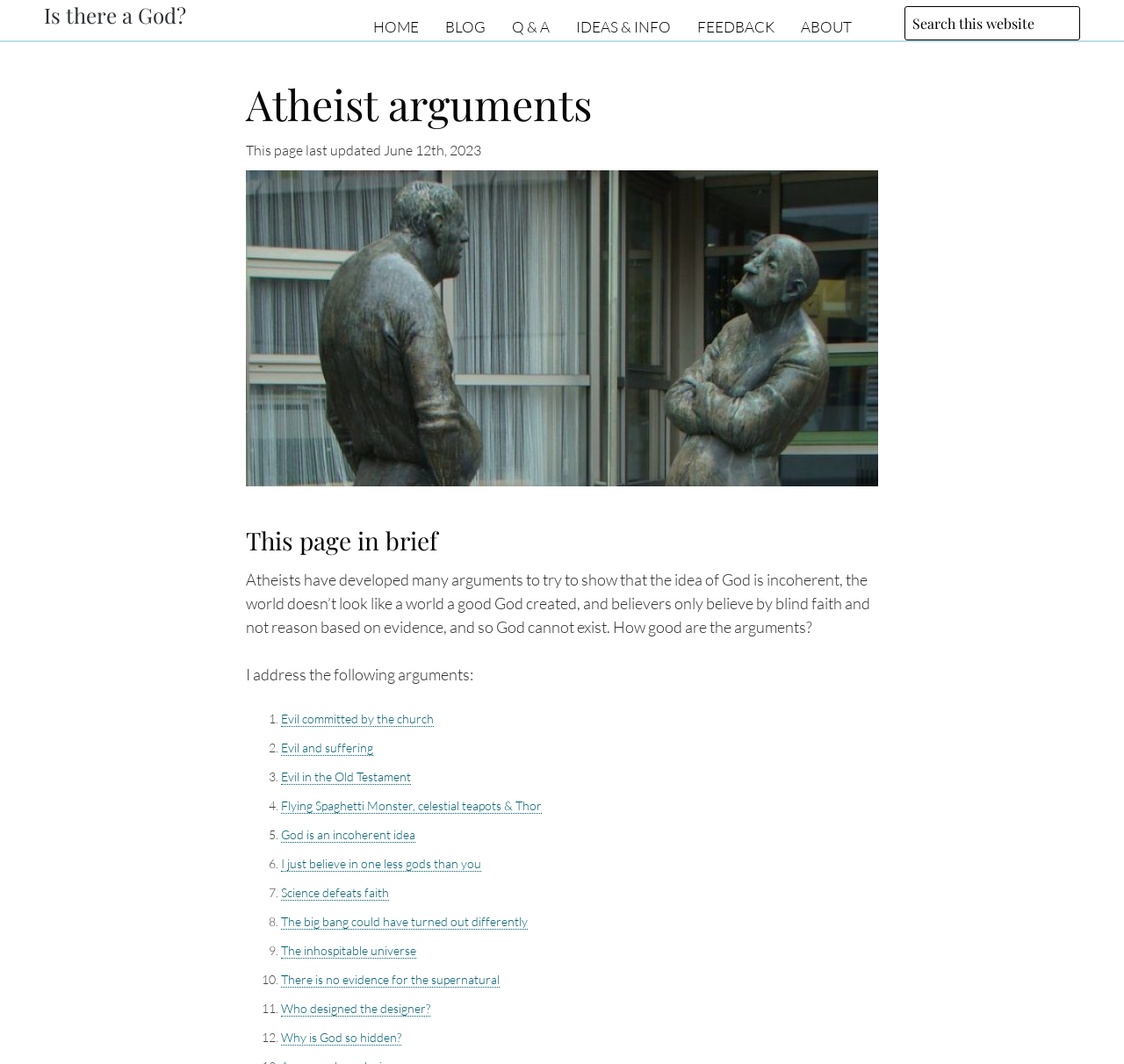What is the main topic of this webpage?
Provide an in-depth answer to the question, covering all aspects.

Based on the webpage's content, particularly the heading 'Atheist arguments' and the list of arguments addressed, it is clear that the main topic of this webpage is discussing and addressing various arguments made by atheists against the idea of God.